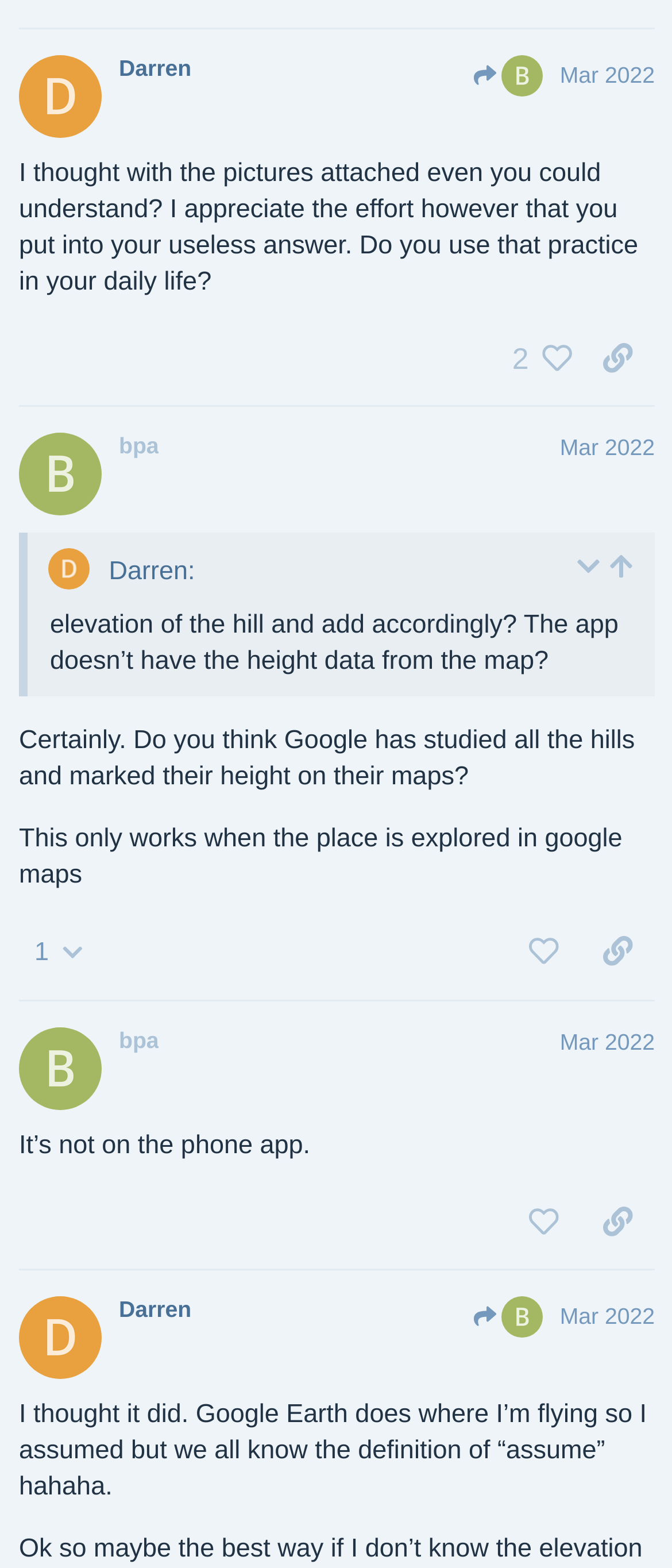What is the content of the quote in the second post?
Based on the image, respond with a single word or phrase.

elevation of the hill and add accordingly?